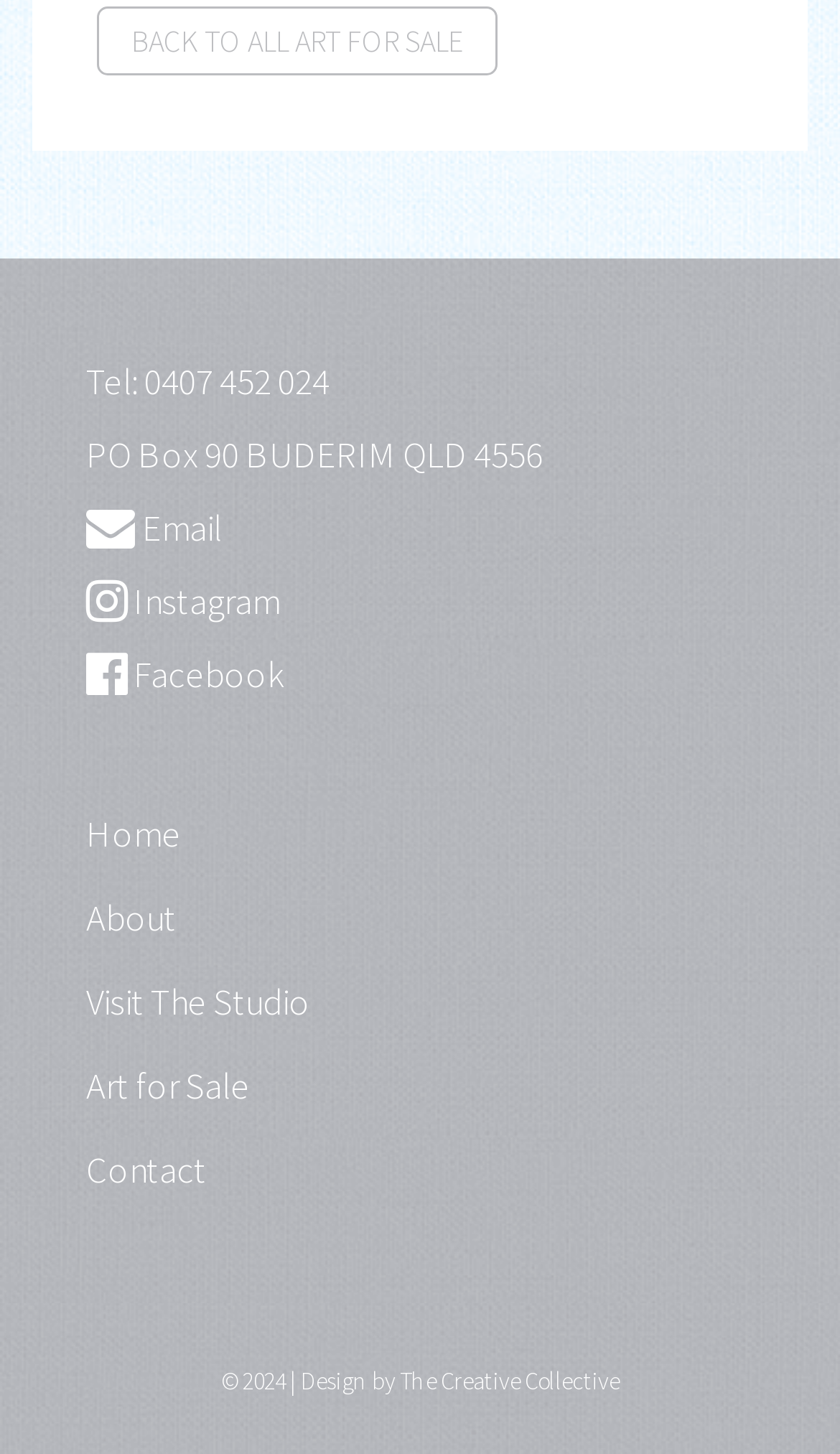Please identify the bounding box coordinates of the element's region that should be clicked to execute the following instruction: "go back to all art for sale". The bounding box coordinates must be four float numbers between 0 and 1, i.e., [left, top, right, bottom].

[0.115, 0.004, 0.592, 0.051]